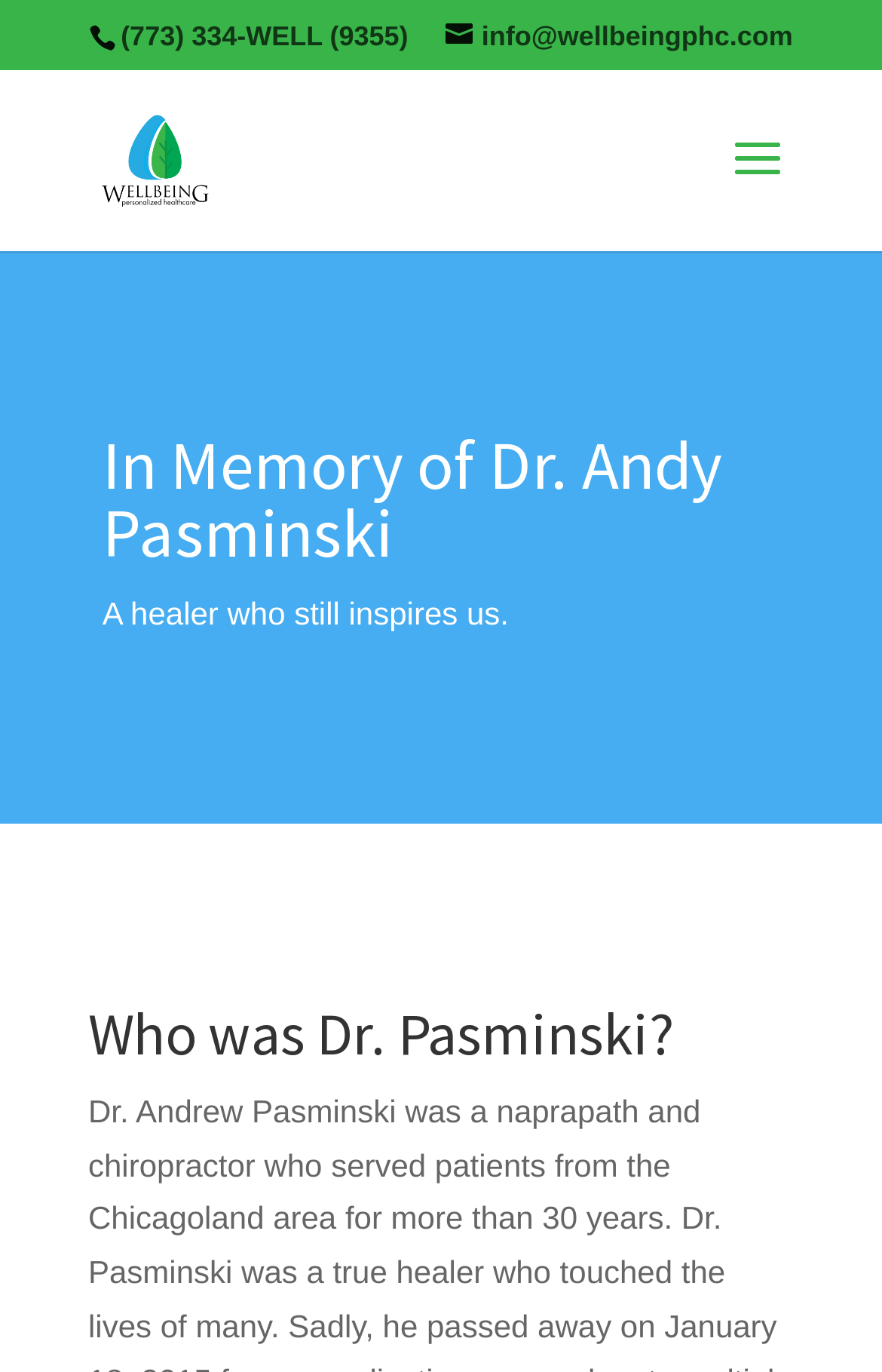Please determine the bounding box coordinates, formatted as (top-left x, top-left y, bottom-right x, bottom-right y), with all values as floating point numbers between 0 and 1. Identify the bounding box of the region described as: info@wellbeingphc.com

[0.505, 0.015, 0.899, 0.038]